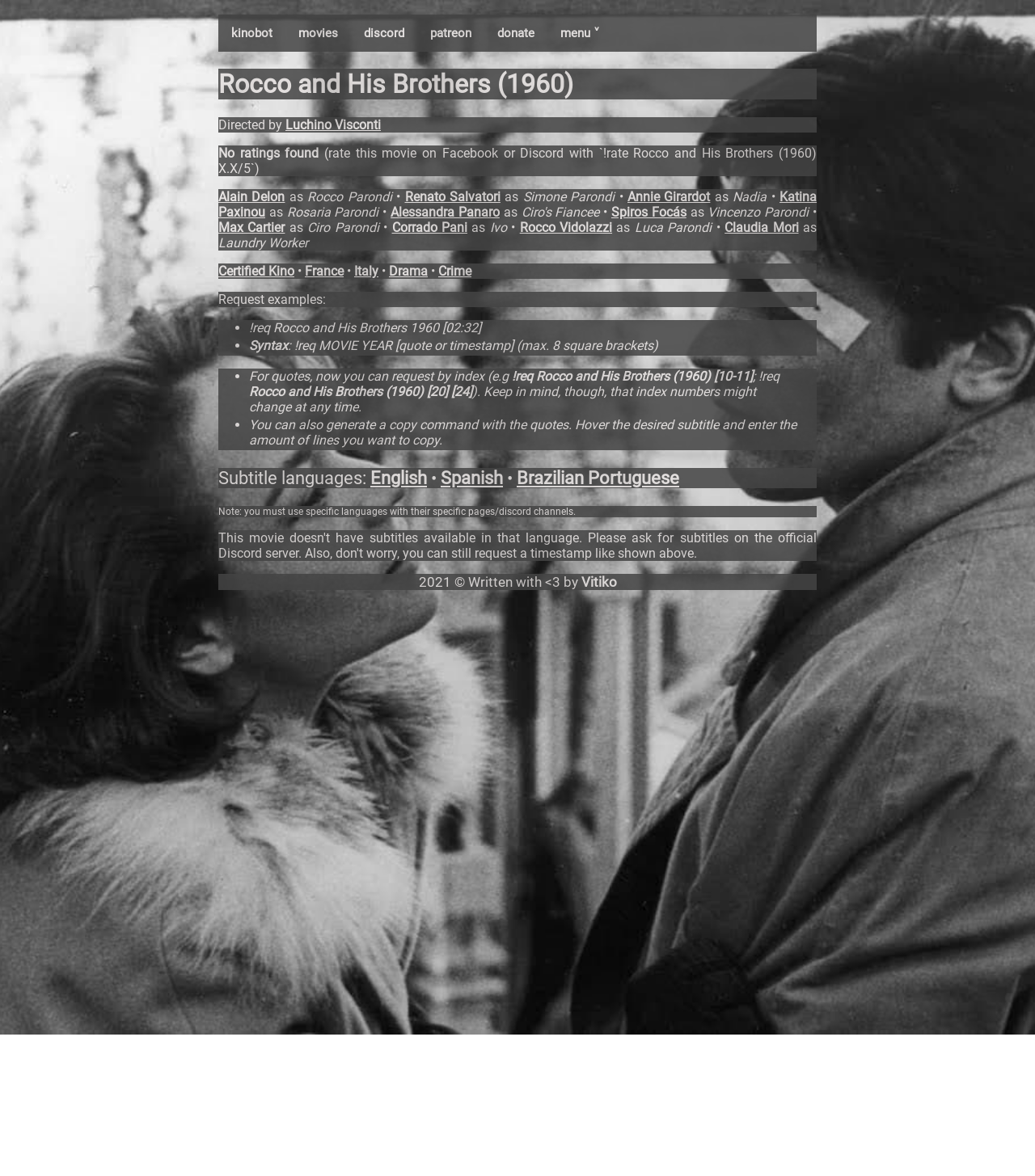Craft a detailed narrative of the webpage's structure and content.

This webpage is dedicated to the movie "Rocco and His Brothers" (1960) and appears to be a platform for cinephiles. At the top, there are five links: "kinobot", "movies", "discord", "patreon", and "donate", followed by a button labeled "menu ˅". Below these links, the title "Rocco and His Brothers (1960)" is prominently displayed.

The page then provides information about the movie, including the director, Luchino Visconti, and the cast, which includes Alain Delon, Renato Salvatori, Annie Girardot, and others. The cast list is divided into sections separated by bullet points.

Further down, there is a section with instructions on how to request subtitles or quotes from the movie. This section includes examples of requests, such as "!req Rocco and His Brothers 1960 [02:32]", and explains the syntax for making requests.

The page also lists the available subtitle languages, which include English, Spanish, and Brazilian Portuguese. A note at the bottom of this section reminds users to use specific languages with their corresponding pages or Discord channels.

At the very bottom of the page, there is a copyright notice from 2021, attributed to Vitiko, with a heart symbol indicating that it was "written with love".